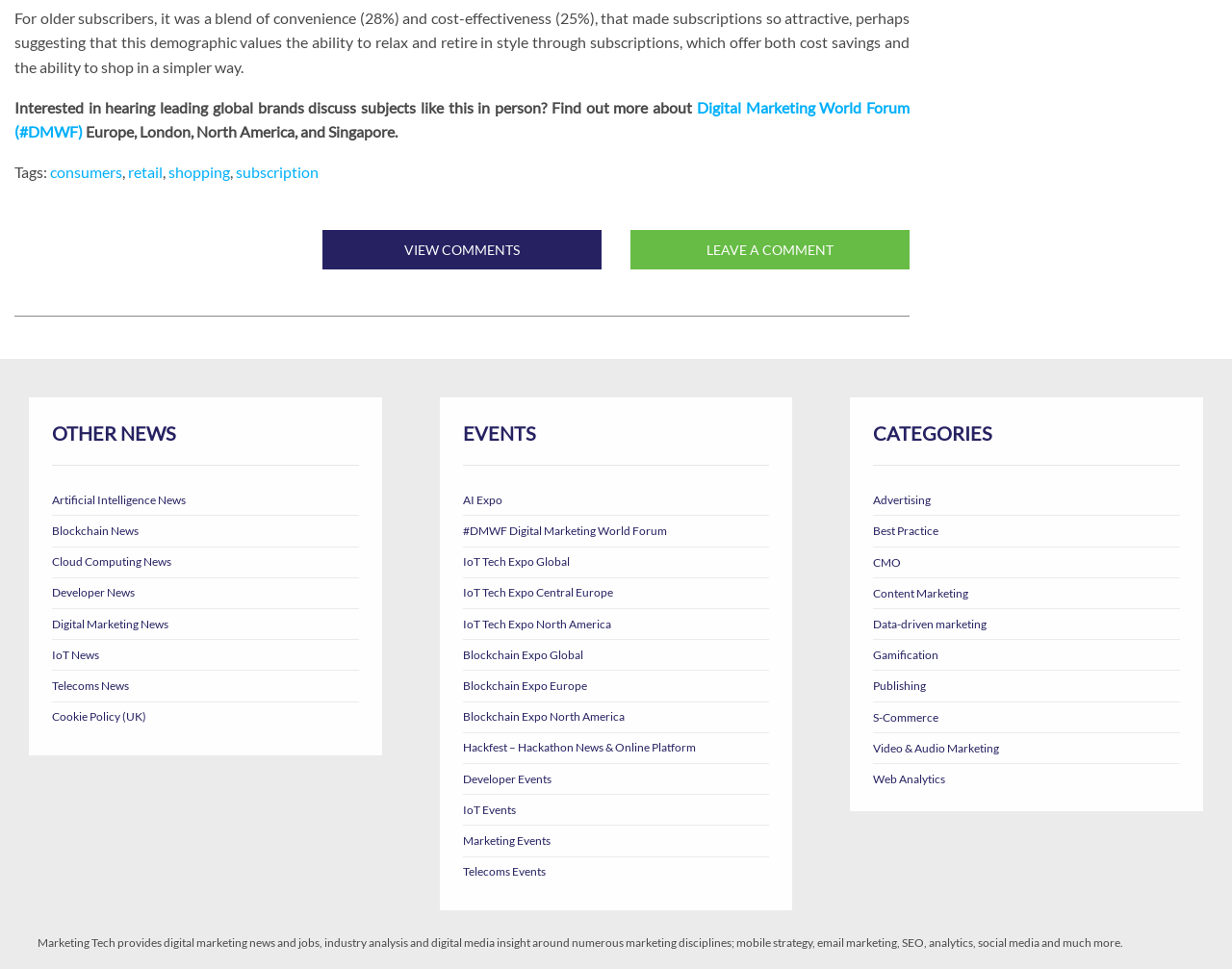Specify the bounding box coordinates of the area that needs to be clicked to achieve the following instruction: "Find out more about Digital Marketing World Forum".

[0.448, 0.101, 0.565, 0.12]